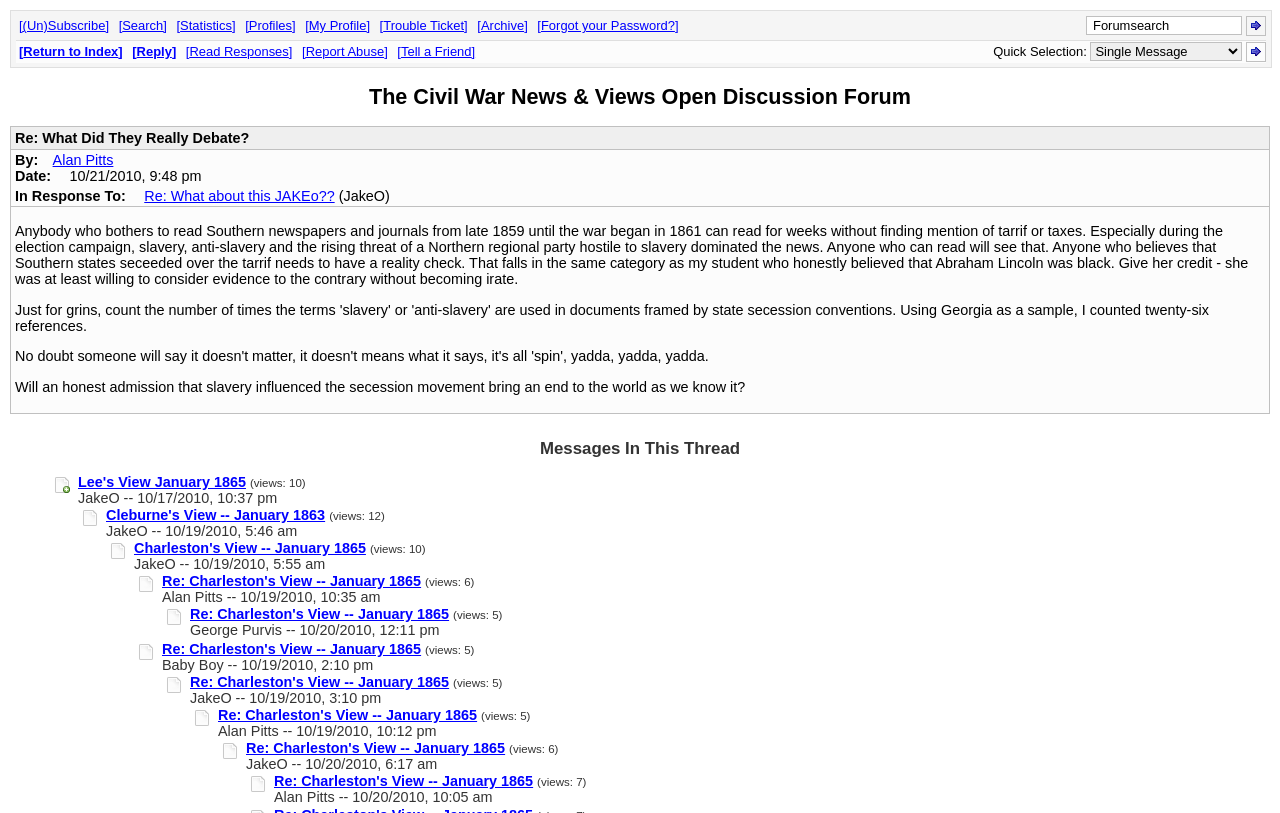Who wrote the initial post?
From the screenshot, supply a one-word or short-phrase answer.

Alan Pitts